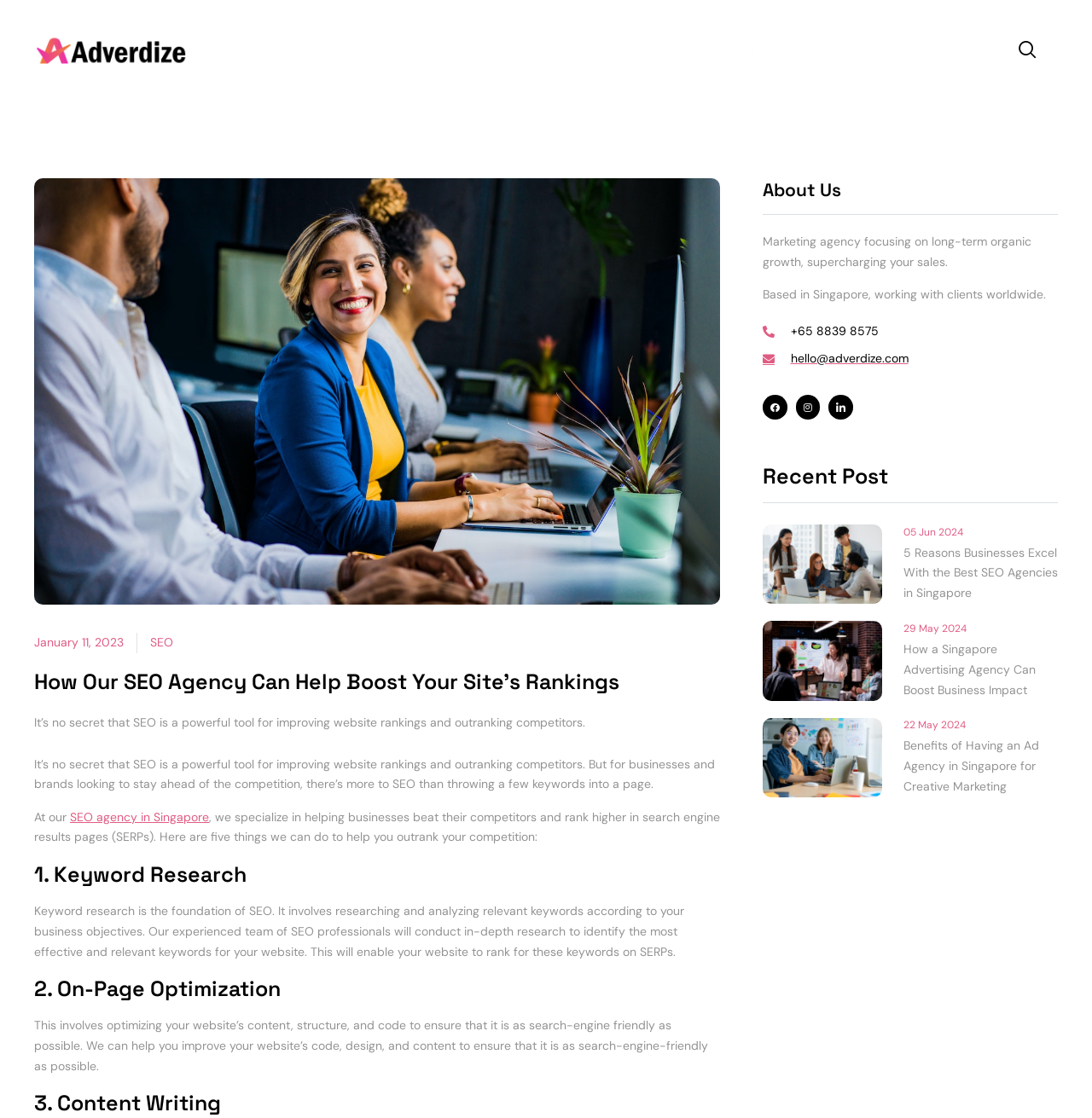Provide the bounding box coordinates for the UI element described in this sentence: "alt="Adverdize Logo Horizontal"". The coordinates should be four float values between 0 and 1, i.e., [left, top, right, bottom].

[0.031, 0.029, 0.172, 0.062]